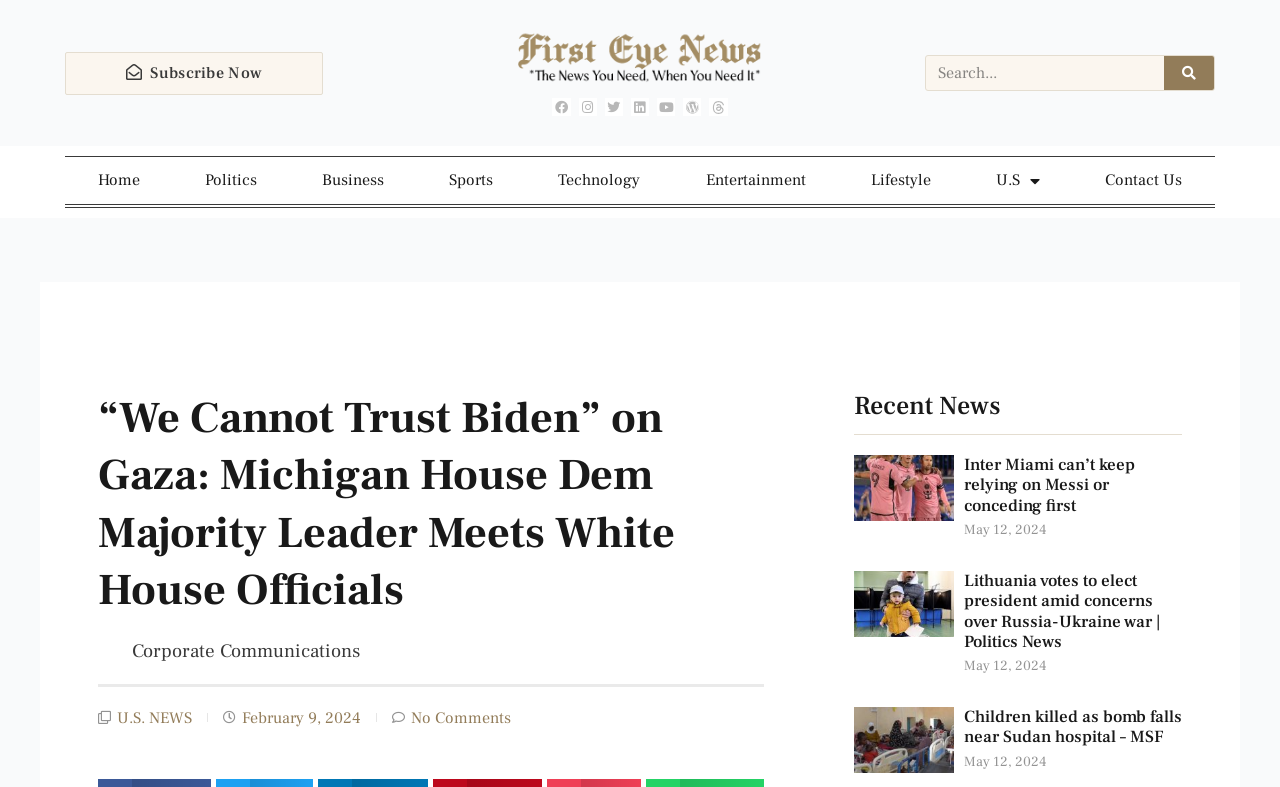Given the description of the UI element: "Subscribe Now", predict the bounding box coordinates in the form of [left, top, right, bottom], with each value being a float between 0 and 1.

[0.051, 0.066, 0.253, 0.12]